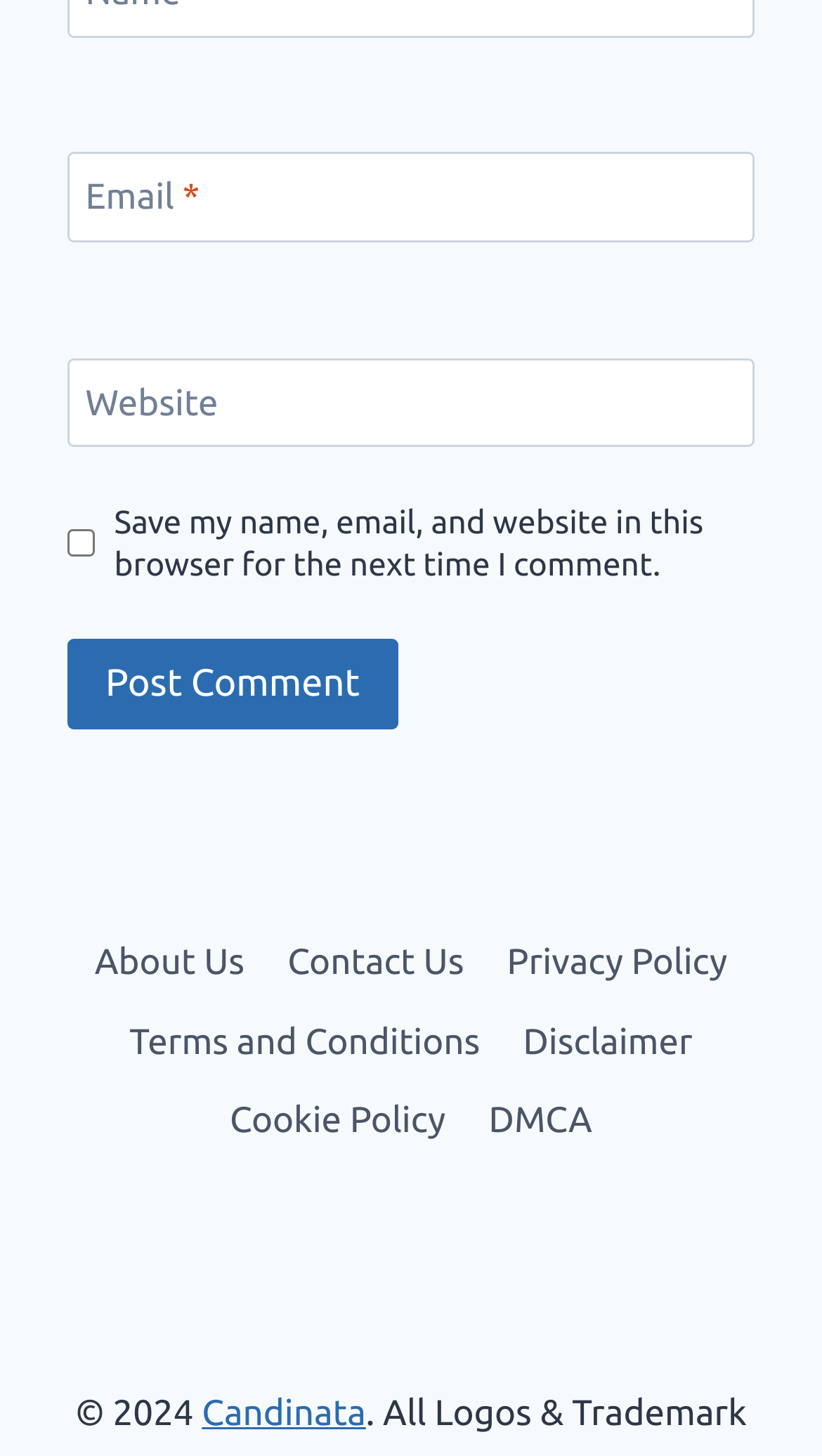Identify the bounding box coordinates of the area you need to click to perform the following instruction: "Click Post Comment".

[0.082, 0.439, 0.484, 0.501]